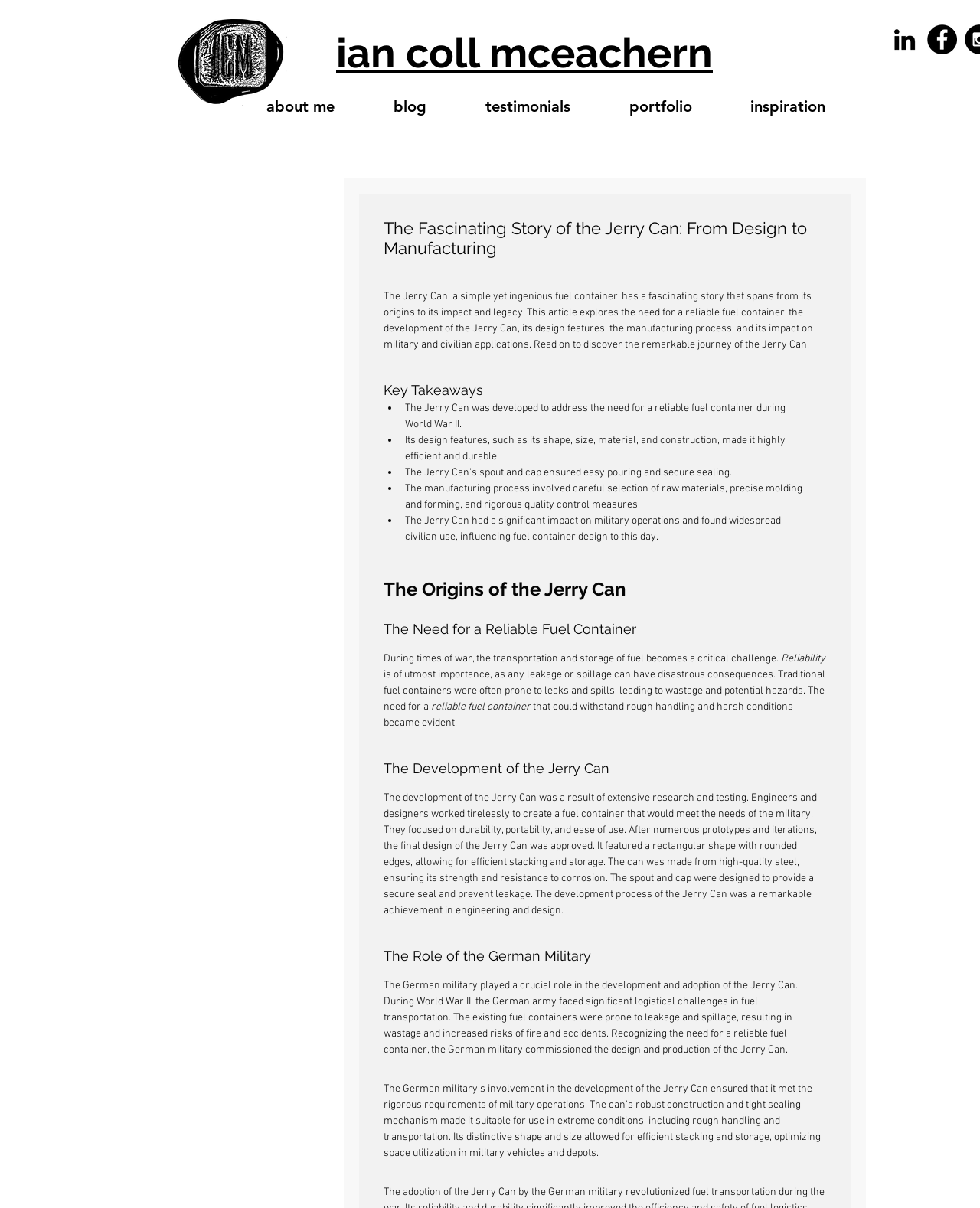Please answer the following question as detailed as possible based on the image: 
What was the problem with traditional fuel containers?

Traditional fuel containers were often prone to leaks and spills, leading to wastage and potential hazards. This was a critical challenge during times of war, as any leakage or spillage can have disastrous consequences.